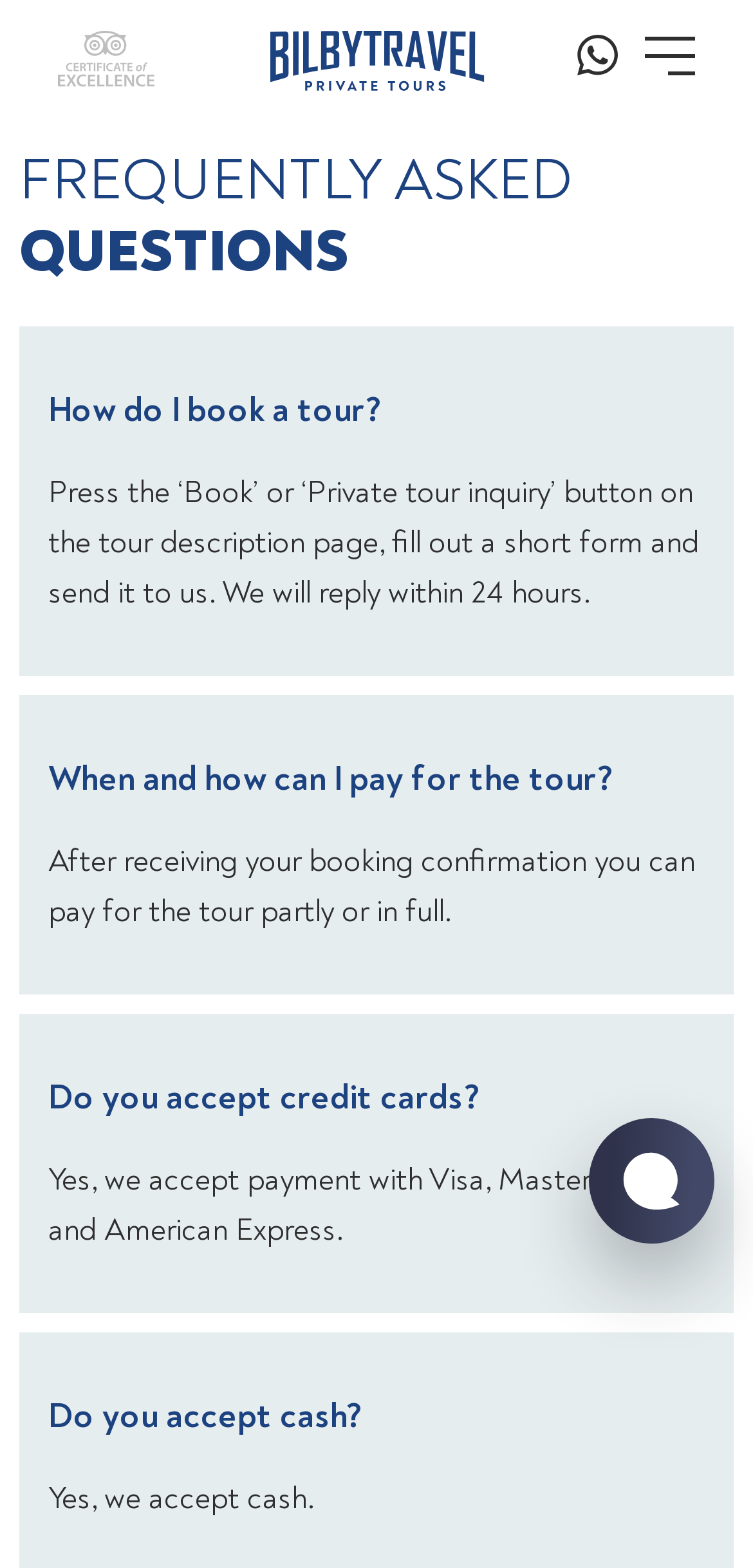Can I pay for the tour partly?
Refer to the image and provide a one-word or short phrase answer.

Yes